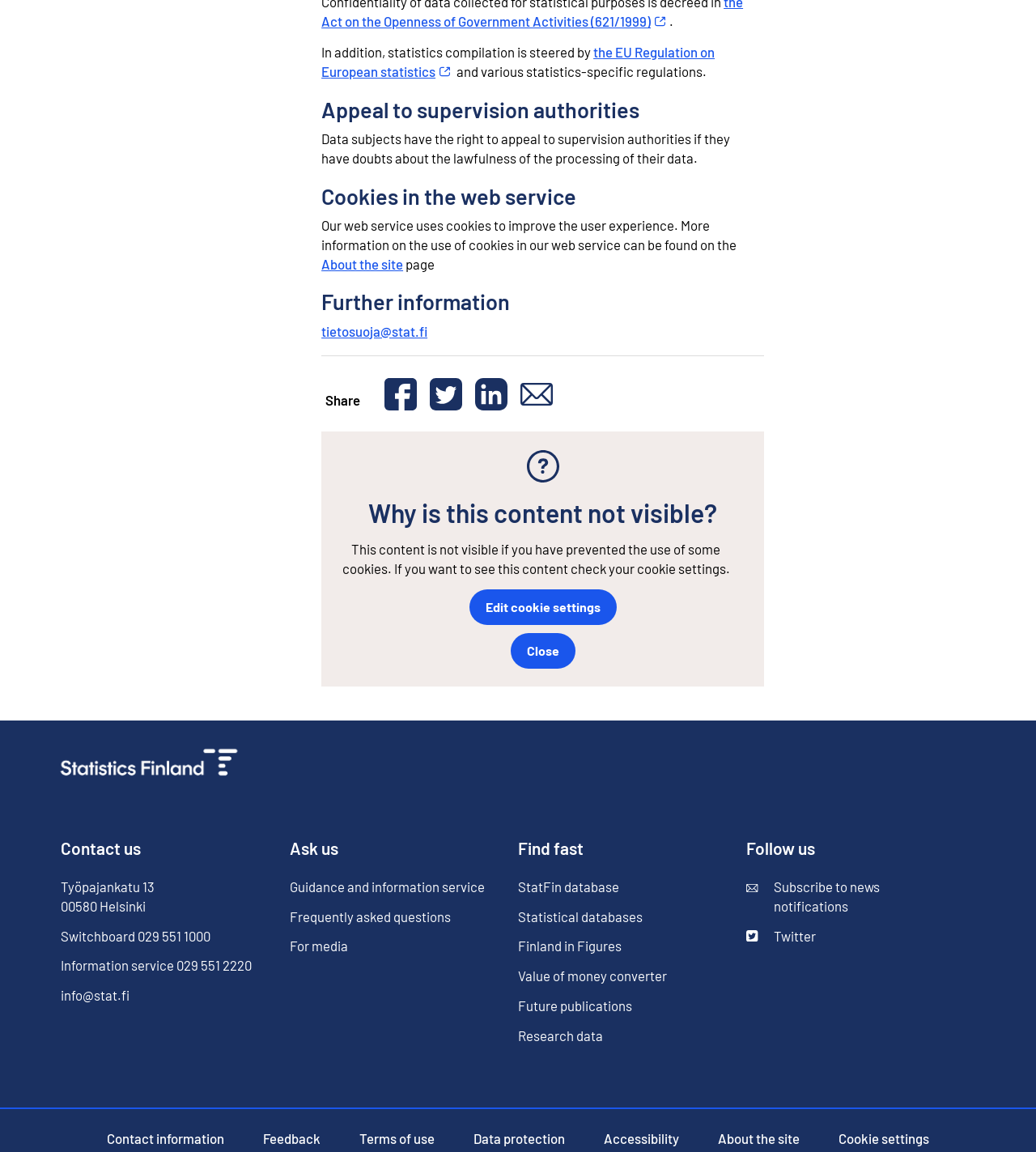Select the bounding box coordinates of the element I need to click to carry out the following instruction: "Share on Facebook".

[0.369, 0.326, 0.405, 0.362]